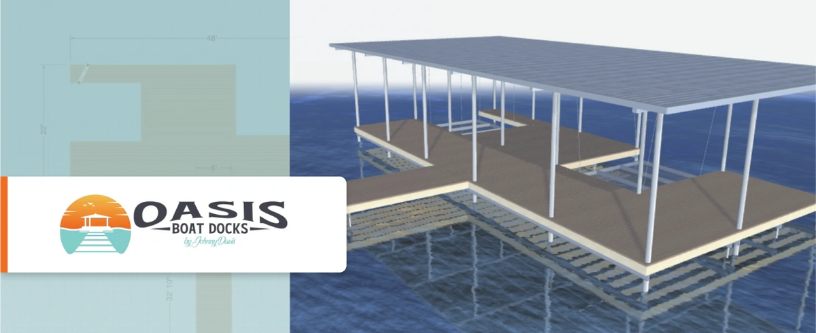Break down the image and describe each part extensively.

The image features a detailed design visualization of a boat dock under the brand "Oasis Boat Docks." The dock design showcases a spacious layout, complete with a sturdy roof supported by metal framework, emphasizing functionality and style for watercraft. Accompanying the visual is the "Oasis Boat Docks" logo, which includes a stylized graphic of a dock and a ladder leading to water, encapsulated in warm colors that evoke a sense of relaxation and maritime charm. The background design hints at architectural plans or blueprints, adding a layer of professionalism to the presentation. Overall, this image highlights the innovative and customized approaches offered by Oasis Boat Docks, aimed at enhancing the boating experience.